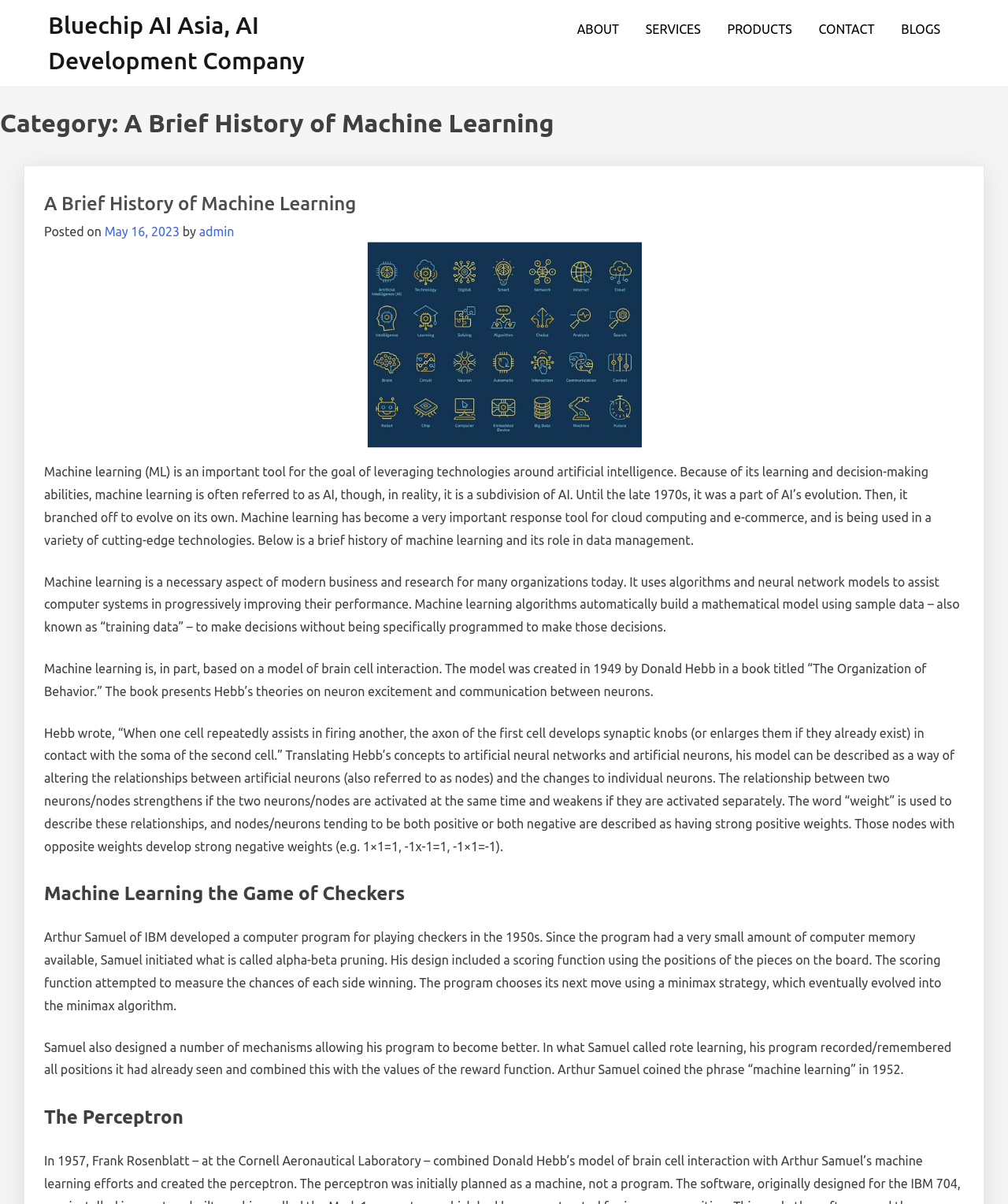Could you highlight the region that needs to be clicked to execute the instruction: "Read the blog post titled A Brief History of Machine Learning"?

[0.044, 0.158, 0.956, 0.181]